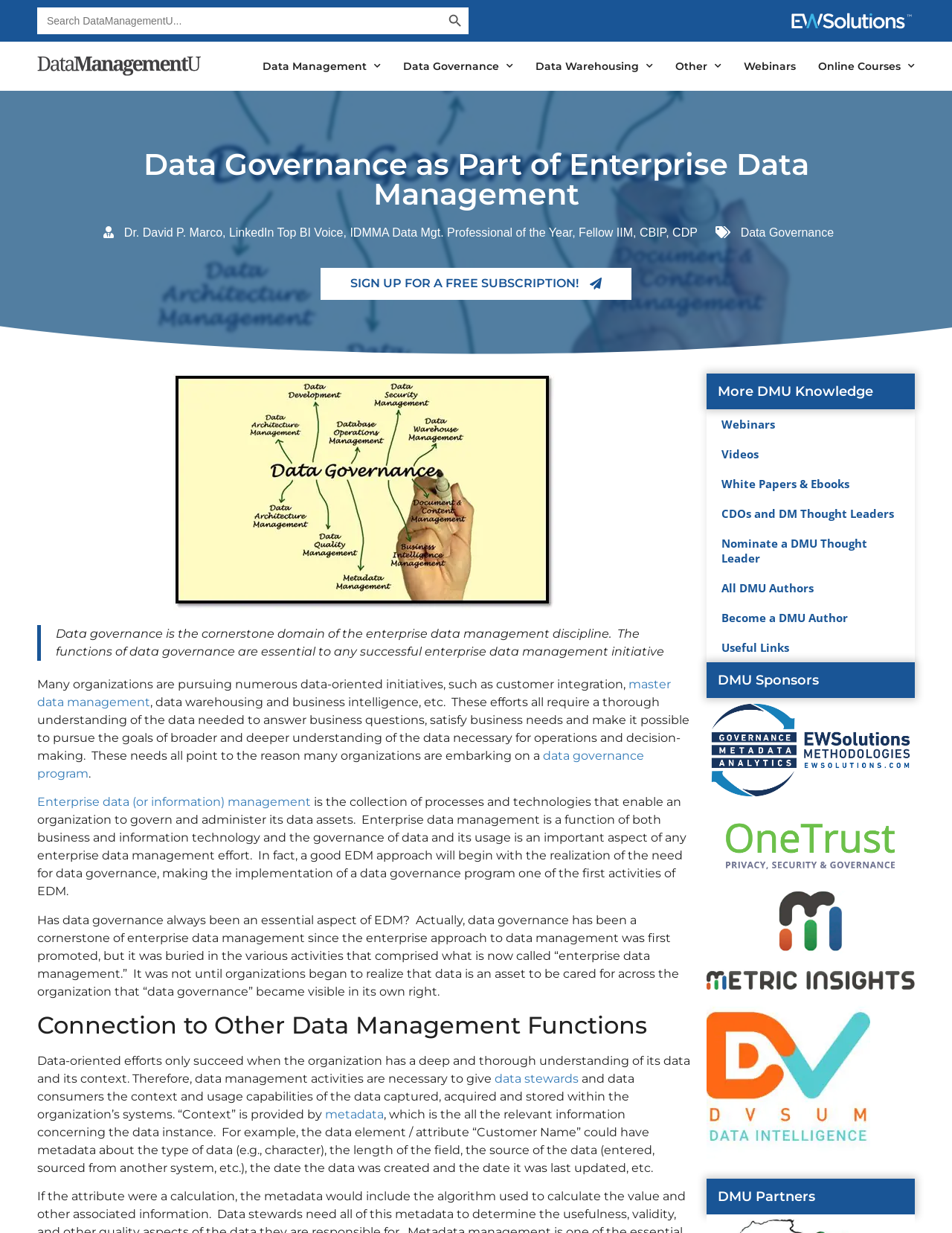Specify the bounding box coordinates of the element's region that should be clicked to achieve the following instruction: "Click on Data Governance". The bounding box coordinates consist of four float numbers between 0 and 1, in the format [left, top, right, bottom].

[0.423, 0.04, 0.539, 0.068]